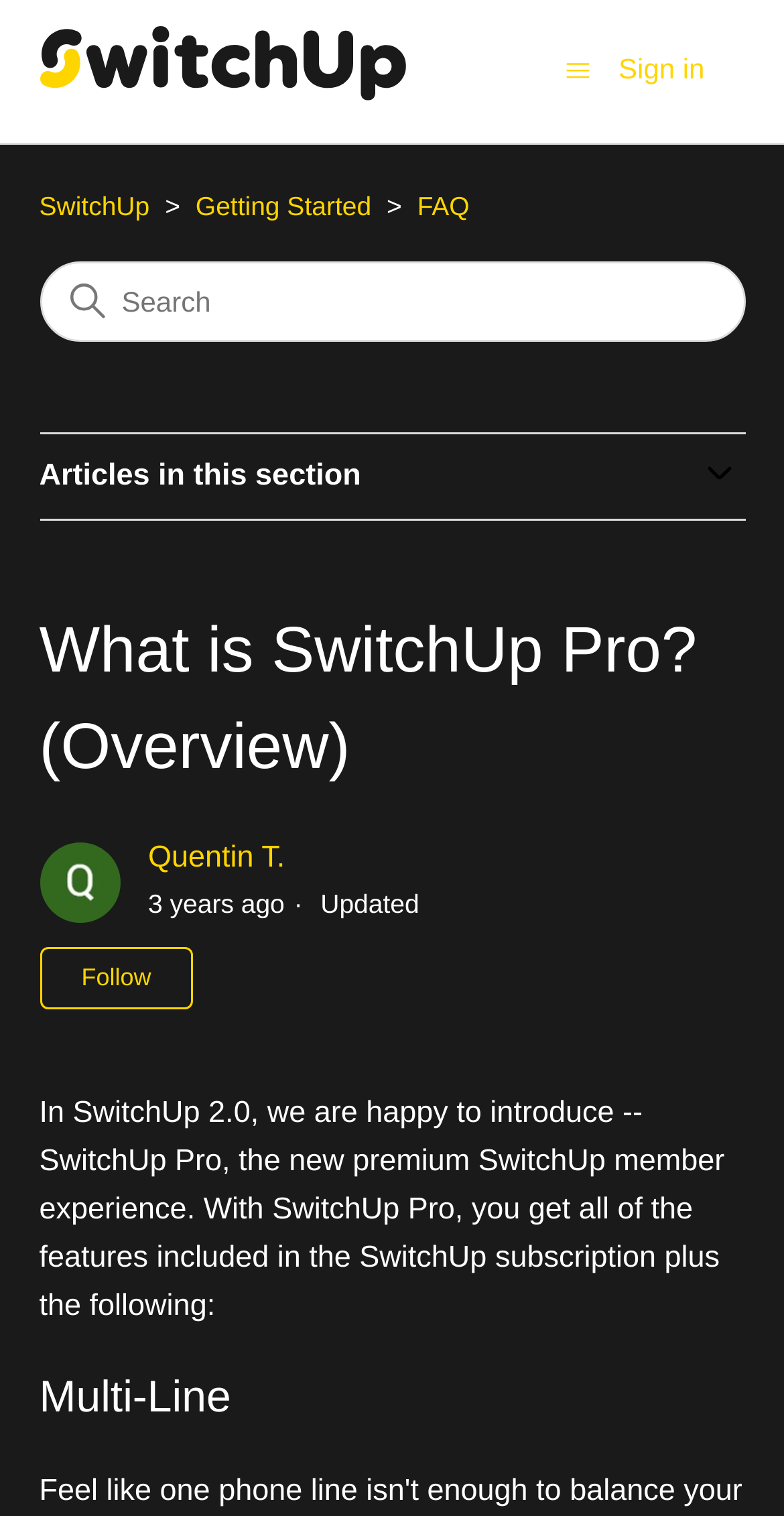Give the bounding box coordinates for the element described by: "title="Home"".

[0.05, 0.049, 0.518, 0.072]